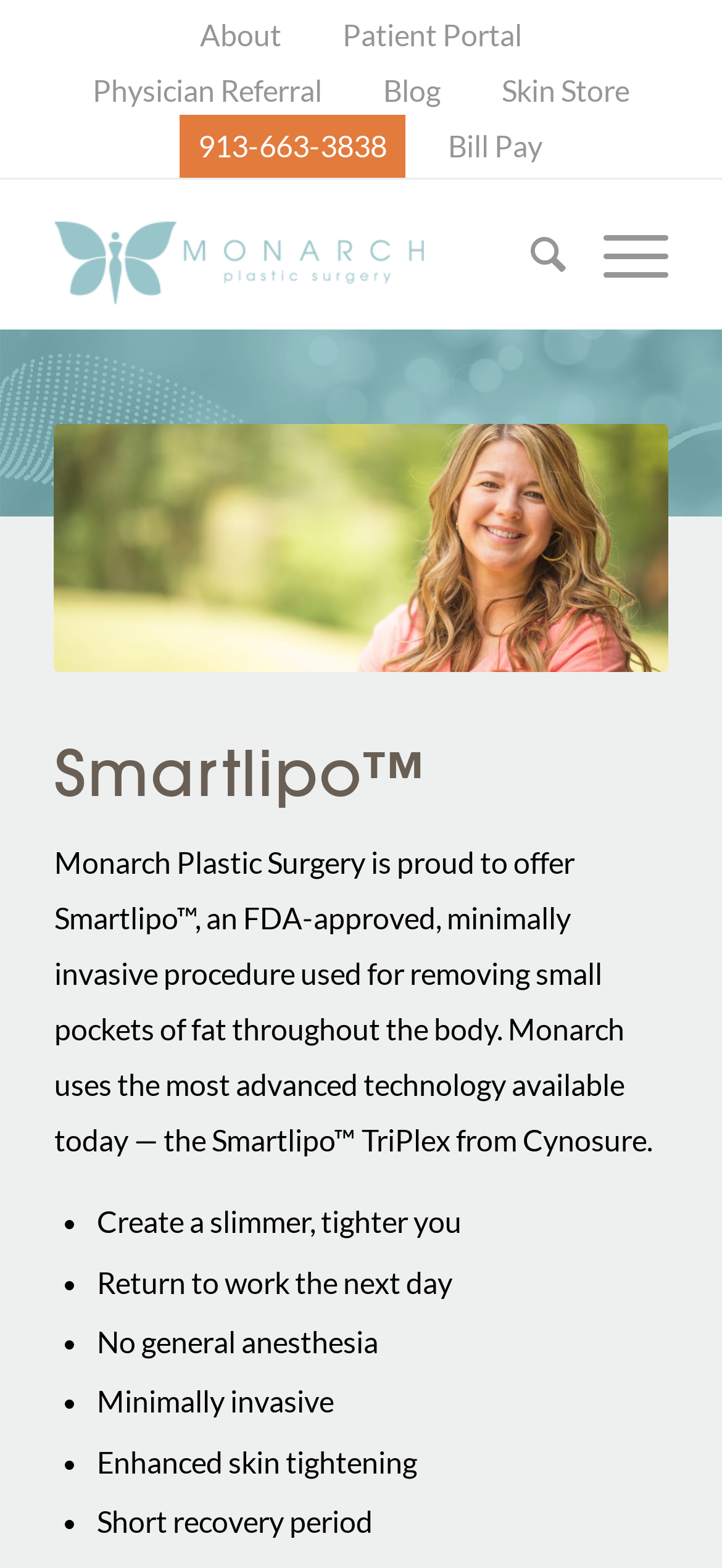Please specify the bounding box coordinates of the clickable region necessary for completing the following instruction: "contact the author". The coordinates must consist of four float numbers between 0 and 1, i.e., [left, top, right, bottom].

None